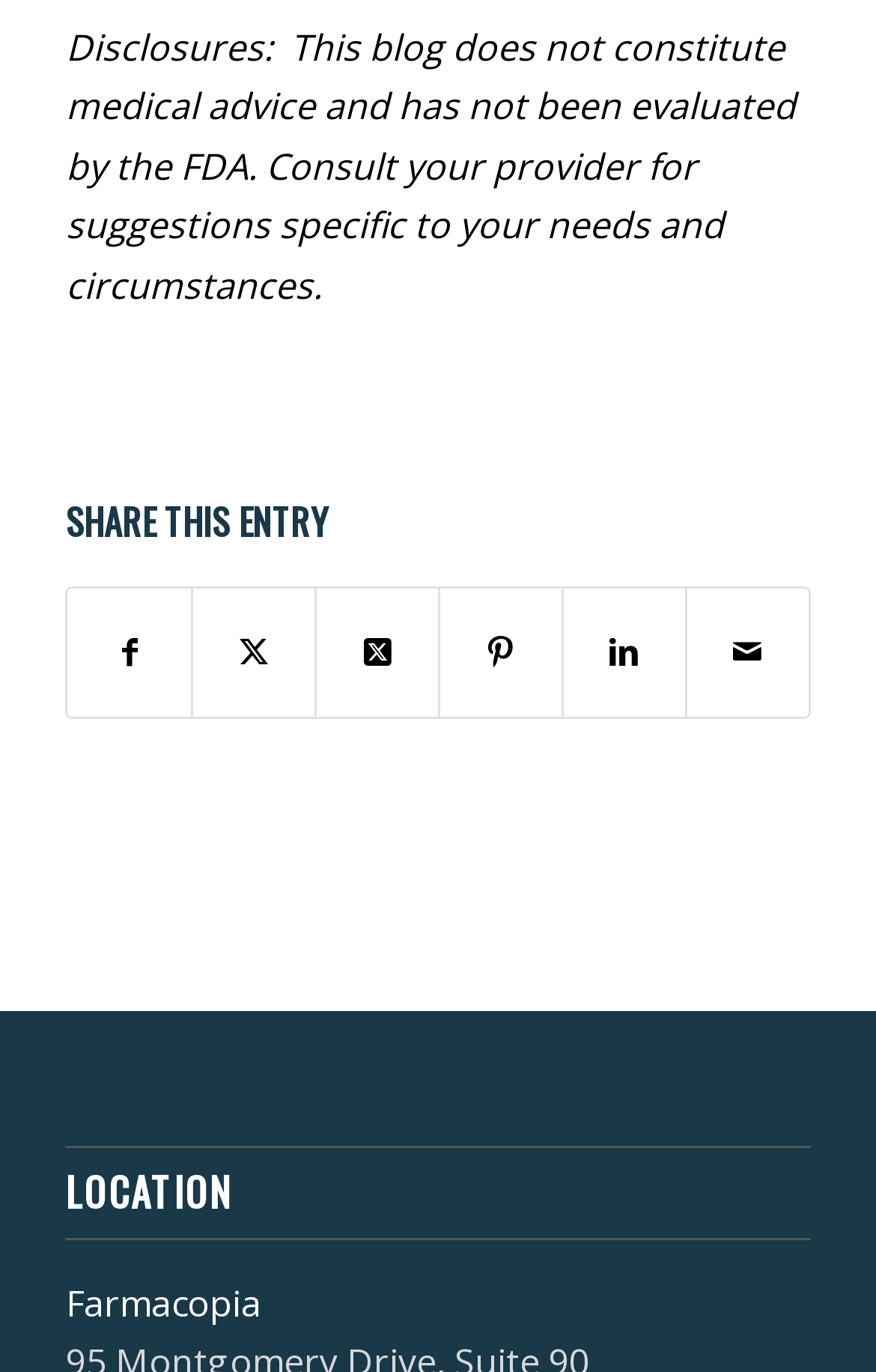Use a single word or phrase to answer the question: How many share options are available?

5